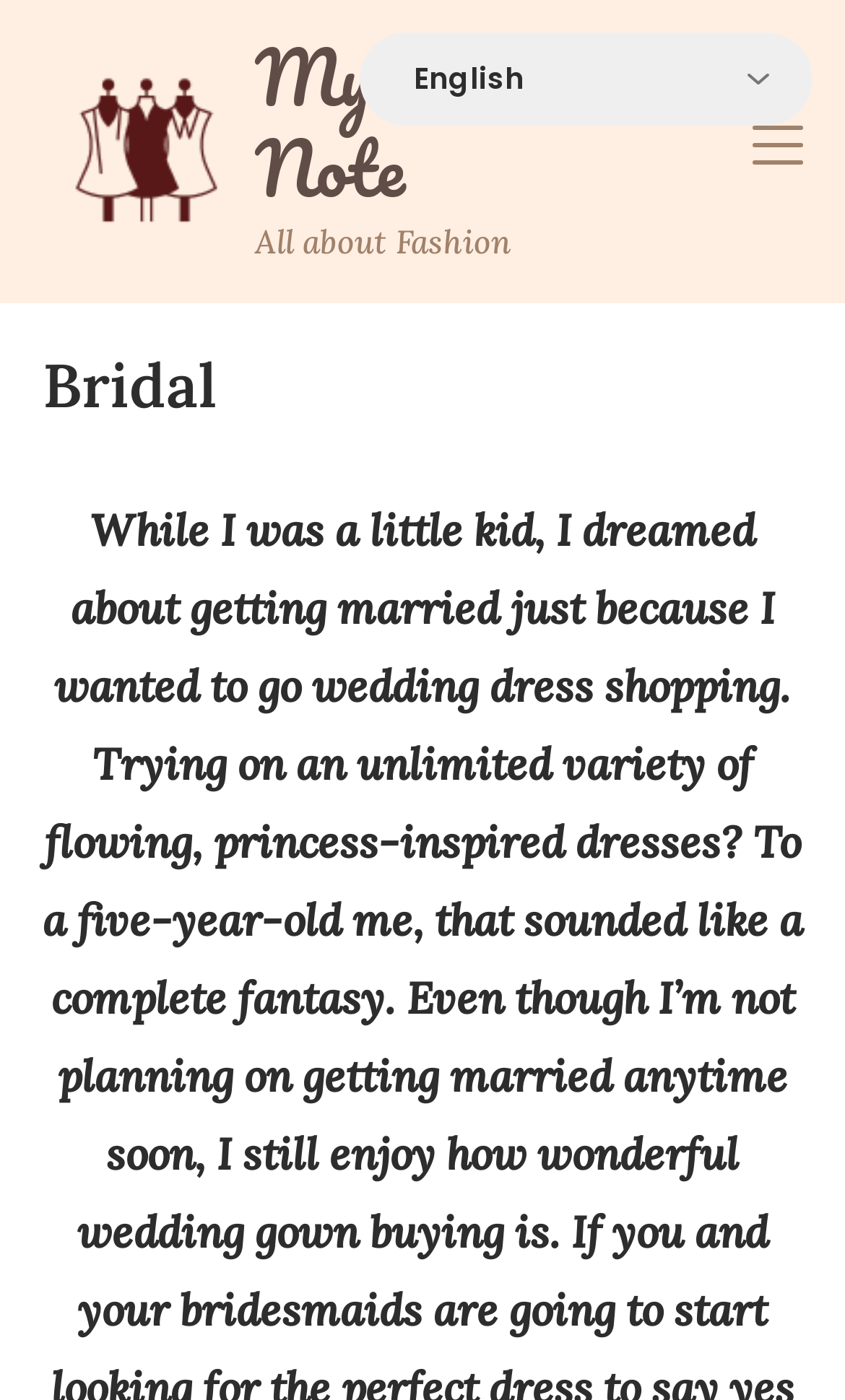Are there any social media links on the webpage?
Please use the visual content to give a single word or phrase answer.

No